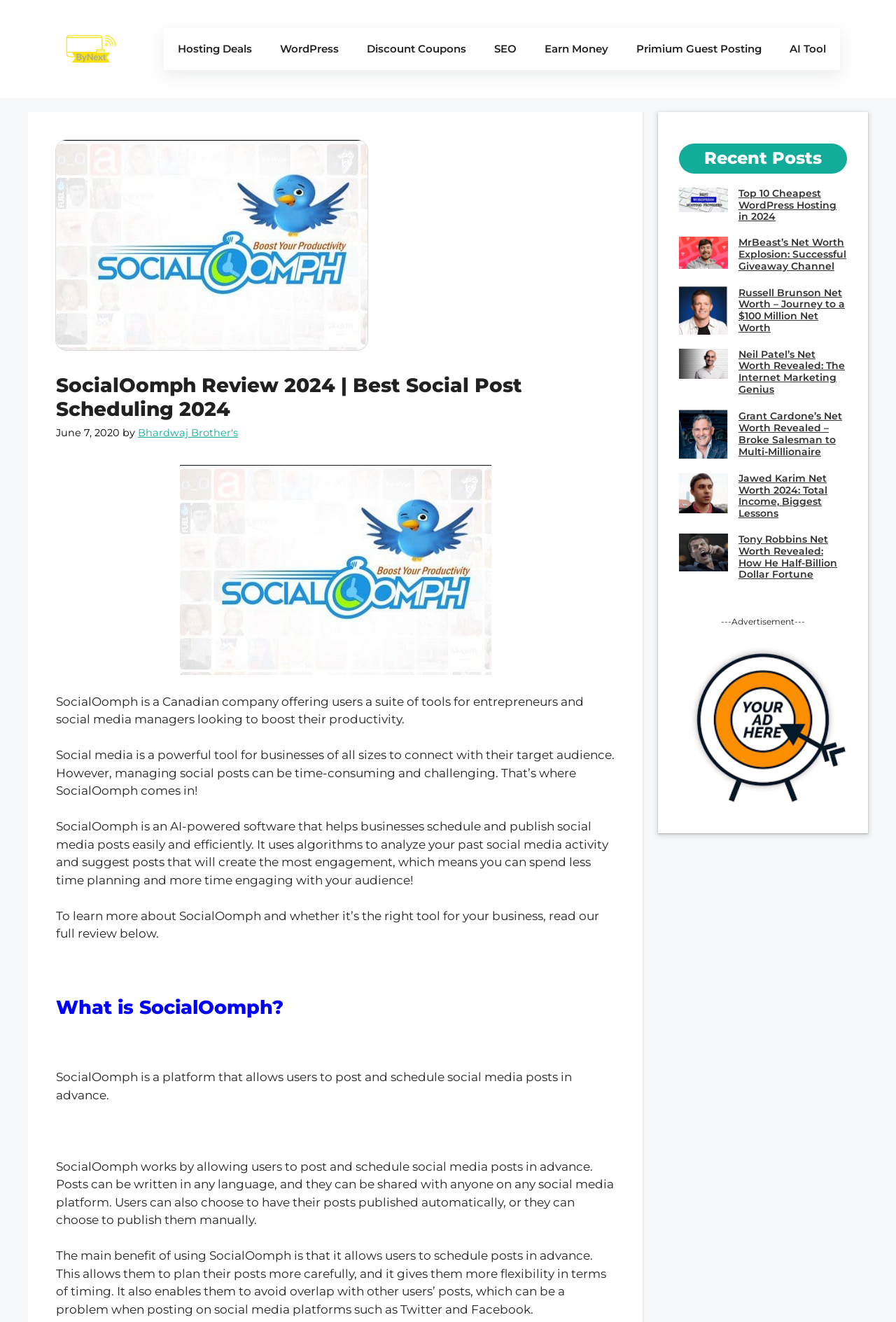What is the main benefit of using SocialOomph?
Examine the webpage screenshot and provide an in-depth answer to the question.

According to the webpage, the main benefit of using SocialOomph is that it allows users to schedule posts in advance, which enables them to plan their posts more carefully and avoid overlap with other users' posts.